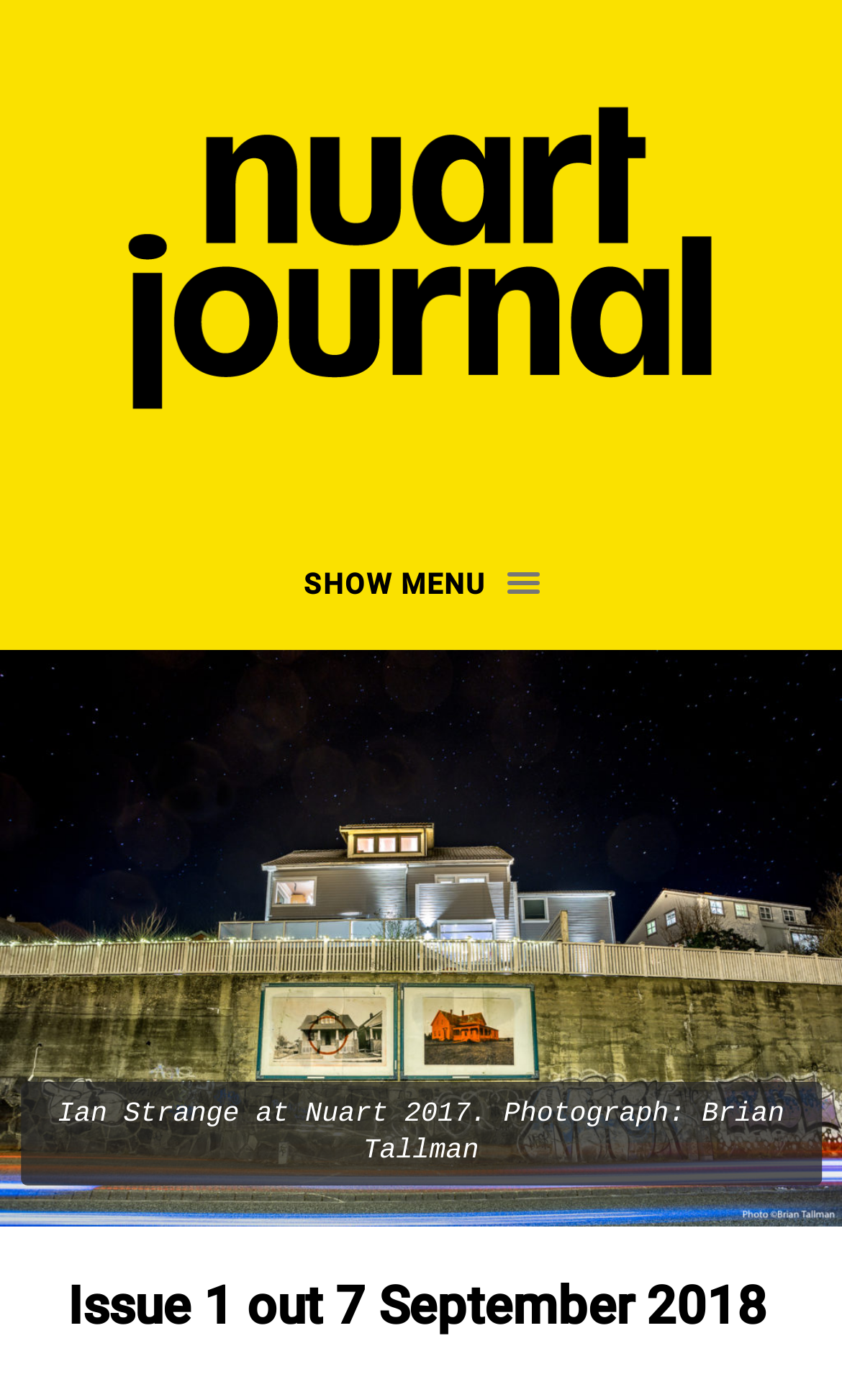What is the text on the button at the top-right corner?
Refer to the image and provide a concise answer in one word or phrase.

SHOW MENU